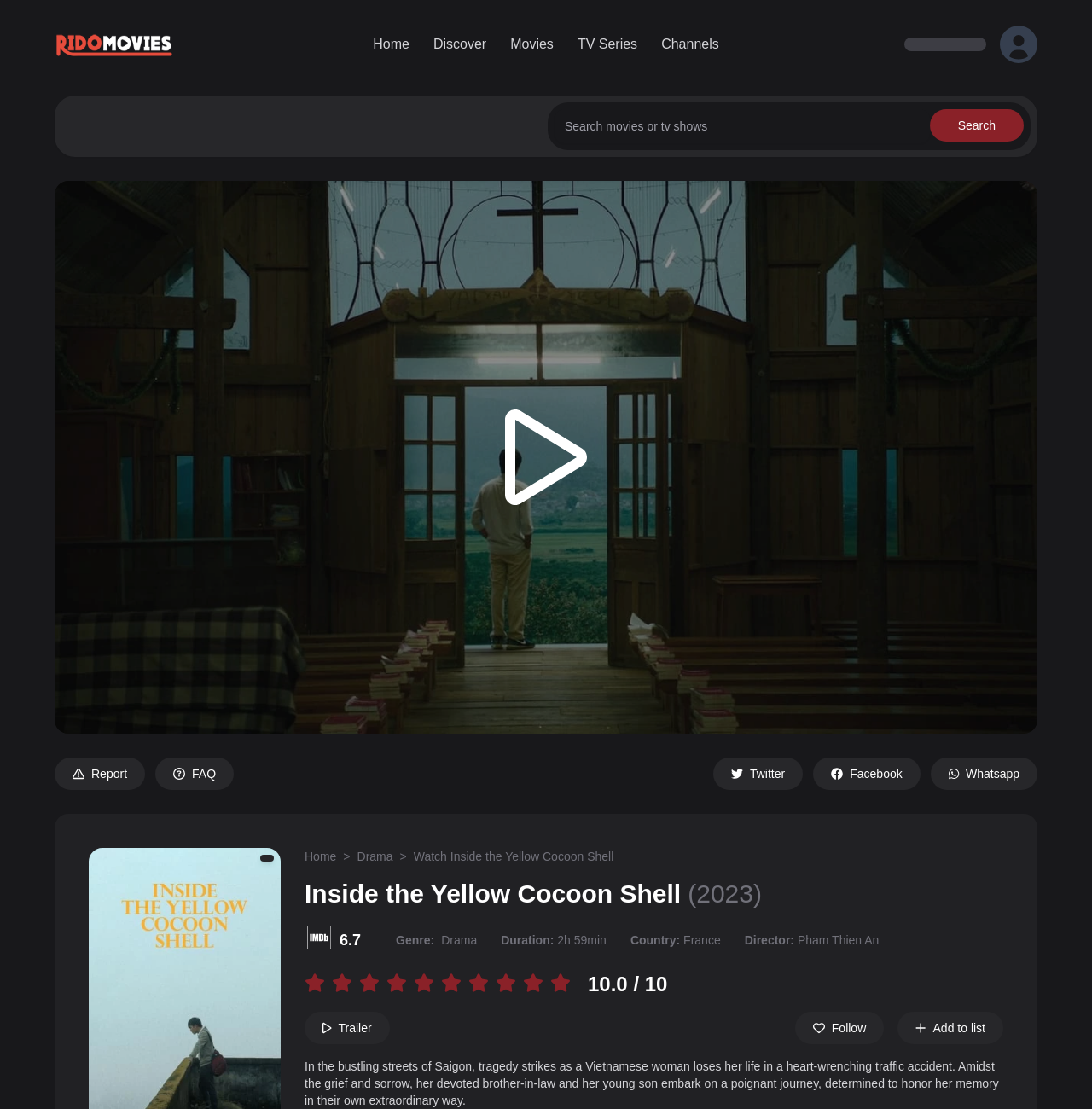Your task is to find and give the main heading text of the webpage.

Inside the Yellow Cocoon Shell